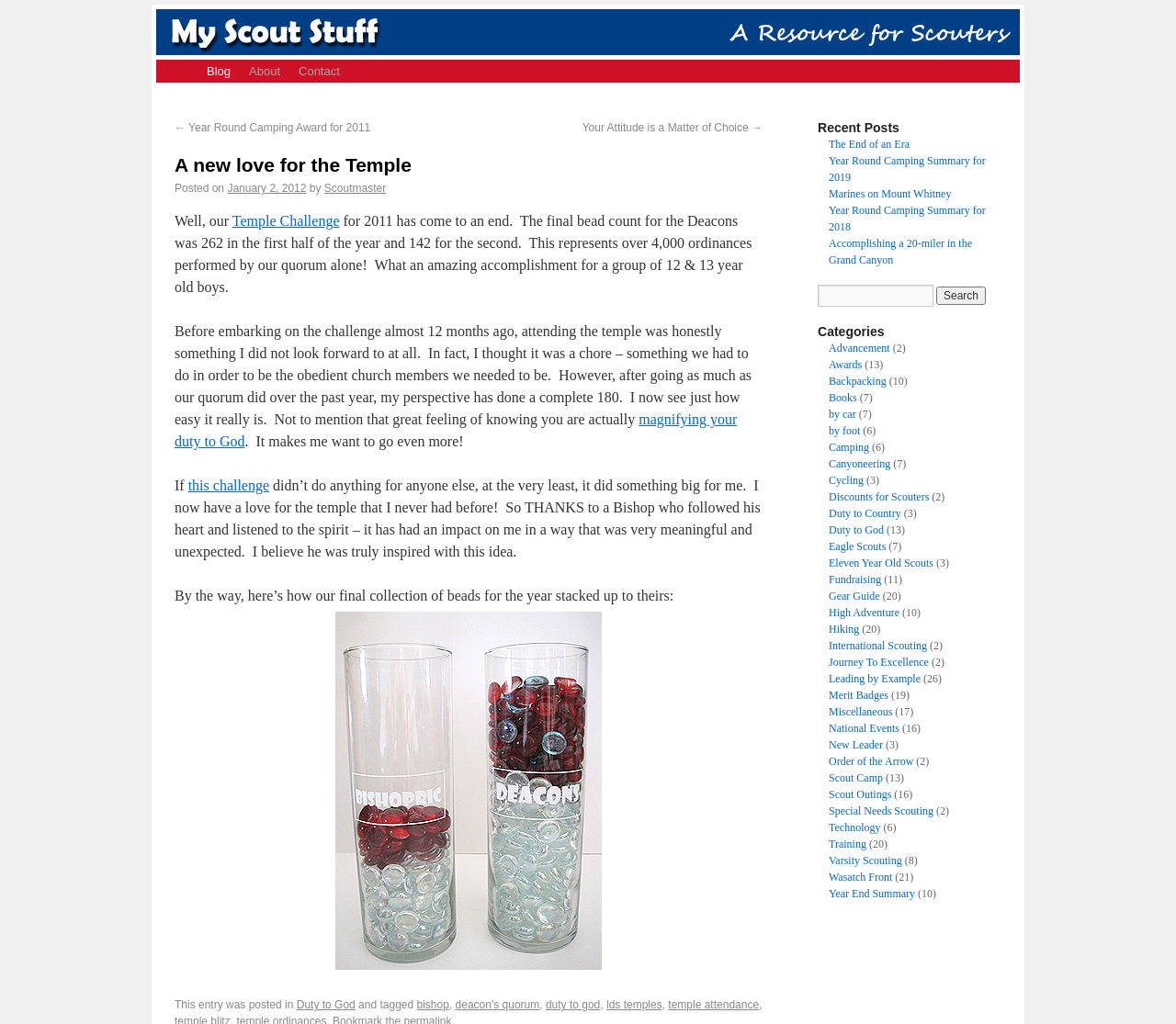Give a detailed account of the webpage's layout and content.

This webpage is a blog post titled "A new love for the Temple" from "My Scout Stuff". At the top, there are three links: "Blog", "About", and "Contact". Below these links, there are two navigation links: "← Year Round Camping Award for 2011" and "Your Attitude is a Matter of Choice →".

The main content of the blog post starts with a heading "A new love for the Temple" followed by a paragraph of text describing the author's experience with the Temple Challenge. The text is divided into several paragraphs, with links and static text scattered throughout. The links are related to the topic of scouting and duty to God, and the static text provides additional context and explanations.

On the right side of the page, there is a complementary section with a heading "Recent Posts" that lists several links to other blog posts. Below this section, there is a search bar with a textbox and a "Search" button.

Further down the page, there is another complementary section with a heading "Categories" that lists several links to categories related to scouting, such as "Advancement", "Awards", "Backpacking", and more. Each category has a number in parentheses indicating the number of posts in that category.

Overall, the webpage is a personal blog post about the author's experience with the Temple Challenge, with additional resources and links to related topics on the right side of the page.